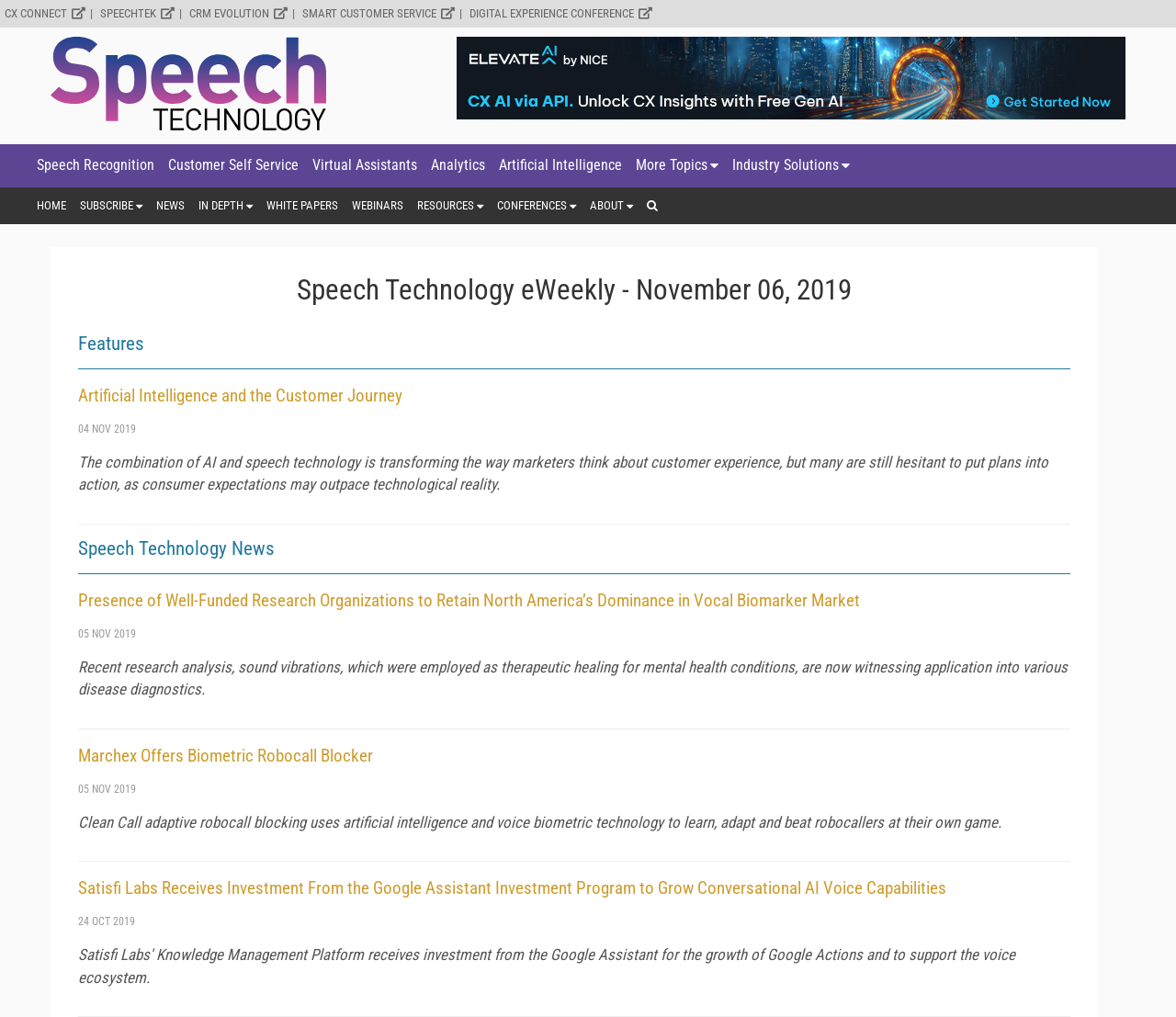Please give the bounding box coordinates of the area that should be clicked to fulfill the following instruction: "View the page information". The coordinates should be in the format of four float numbers from 0 to 1, i.e., [left, top, right, bottom].

None